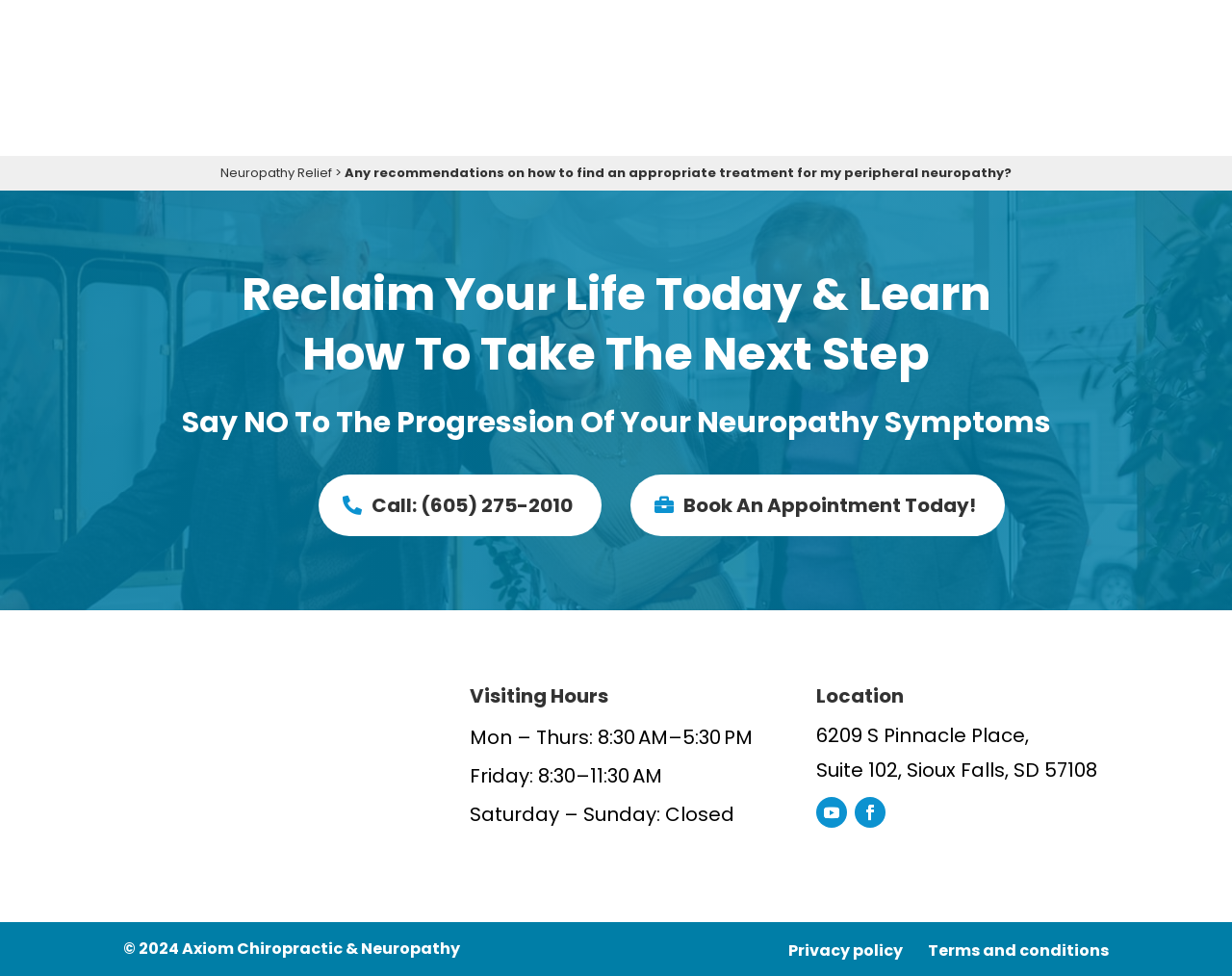Using the webpage screenshot, find the UI element described by Neuropathy Relief. Provide the bounding box coordinates in the format (top-left x, top-left y, bottom-right x, bottom-right y), ensuring all values are floating point numbers between 0 and 1.

[0.179, 0.168, 0.27, 0.187]